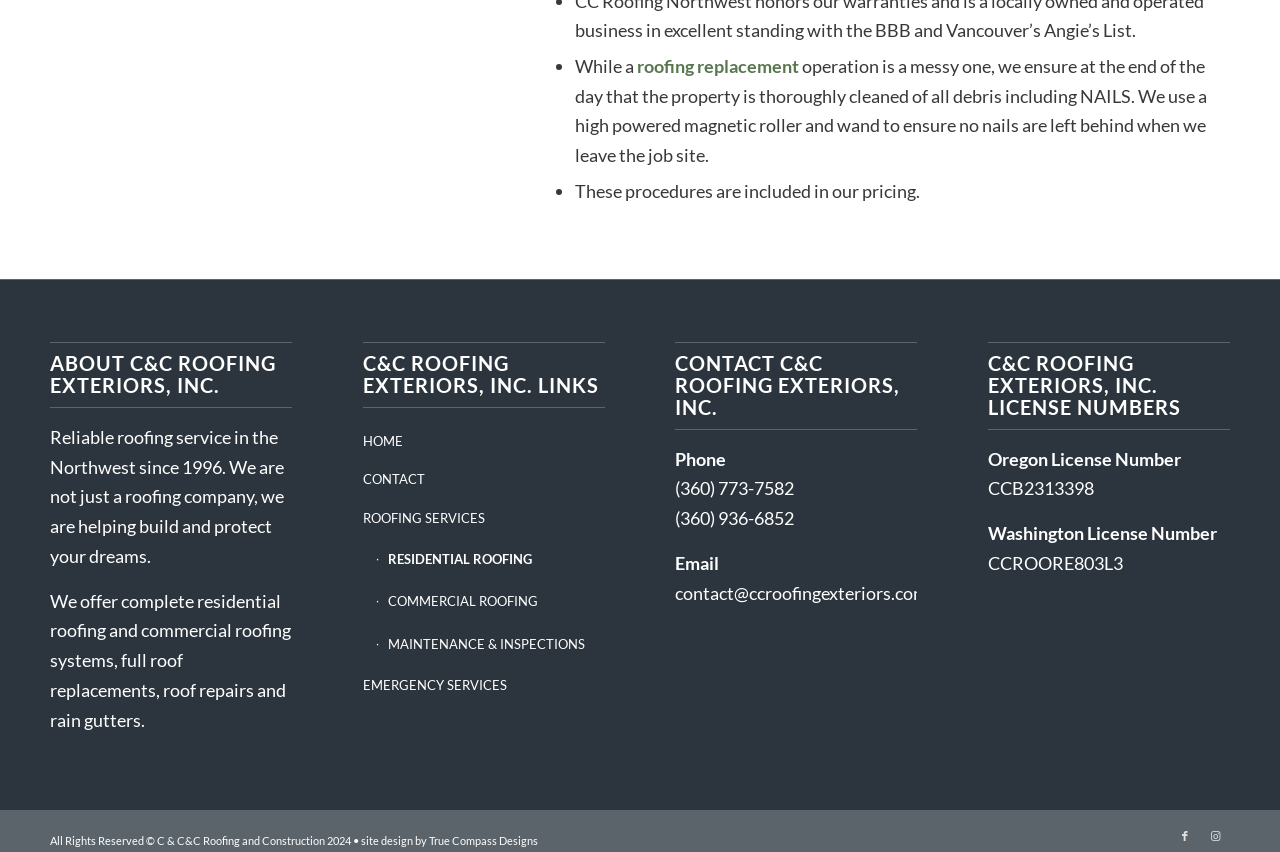Find the bounding box coordinates for the HTML element described in this sentence: "RESIDENTIAL ROOFING". Provide the coordinates as four float numbers between 0 and 1, in the format [left, top, right, bottom].

[0.294, 0.632, 0.472, 0.682]